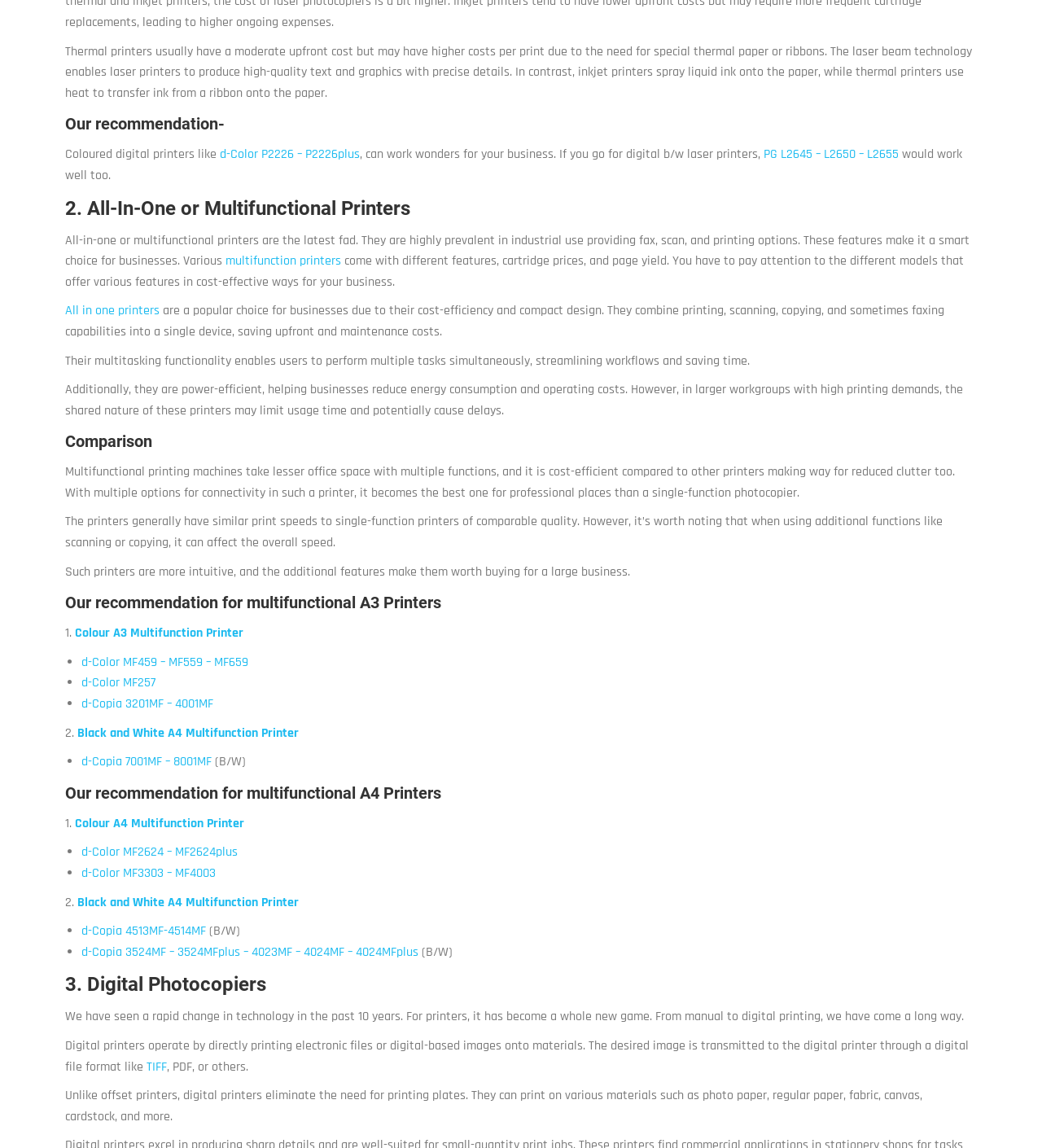Show the bounding box coordinates of the element that should be clicked to complete the task: "Click on 'd-Color P2226 – P2226plus'".

[0.208, 0.127, 0.345, 0.142]